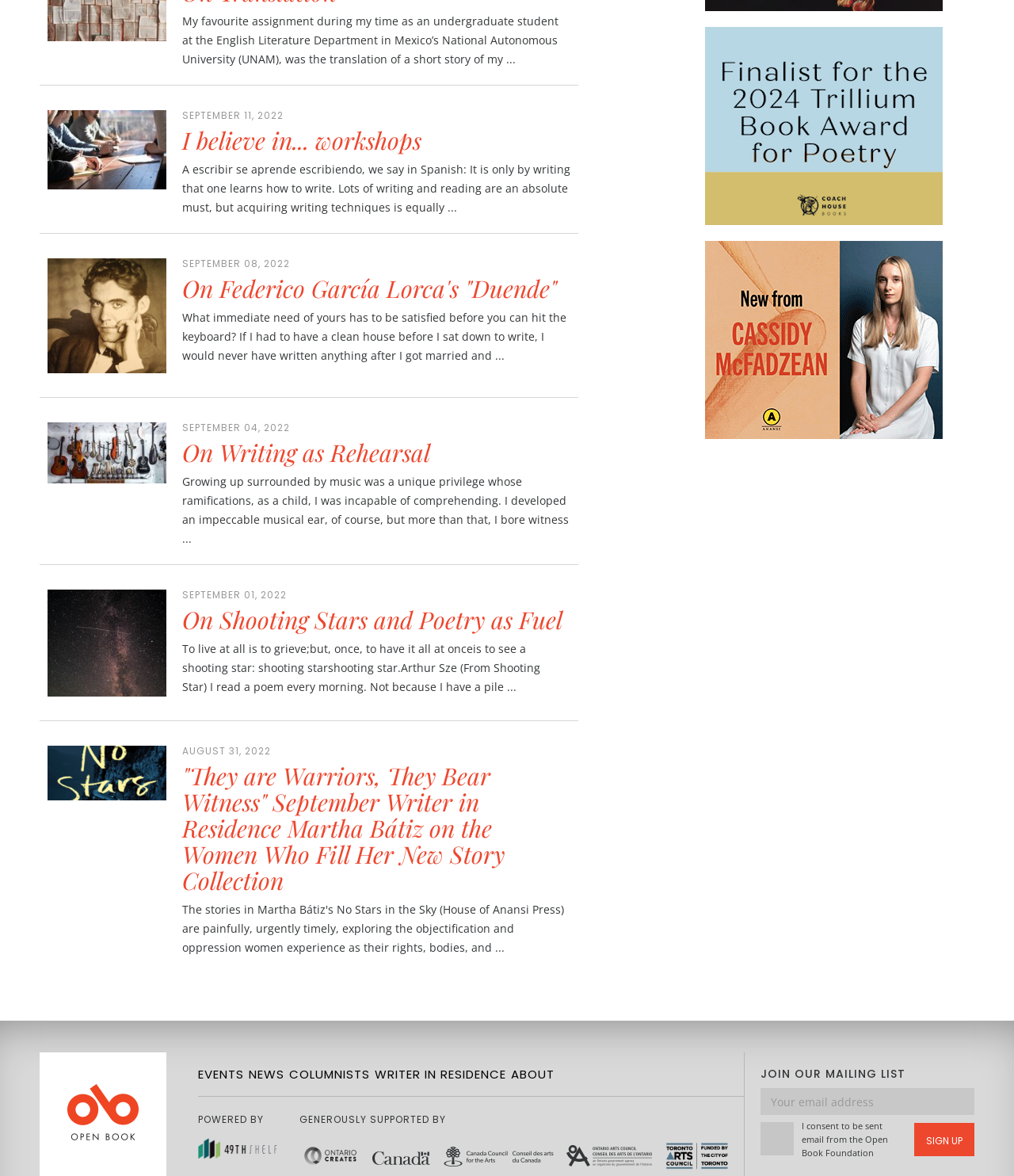Refer to the screenshot and give an in-depth answer to this question: What is the main topic of the webpage?

Based on the headings and images on the webpage, it appears to be focused on literary events, news, and writer residencies, suggesting that the main topic is literary events and news.